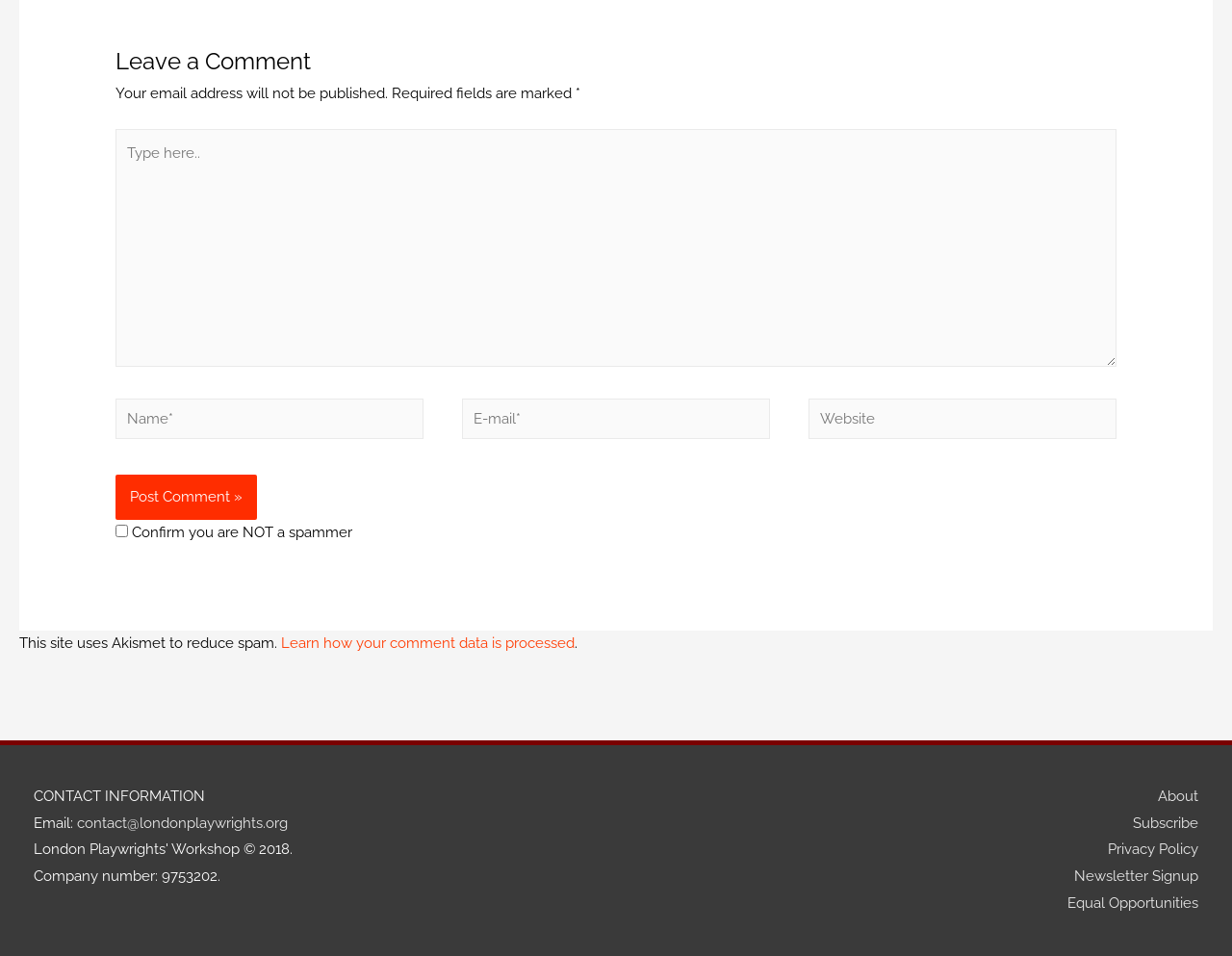How many text fields are required in the comment form?
Please provide a comprehensive answer based on the details in the screenshot.

The comment form has four text fields: Name, E-mail, Website, and the main comment field. The Name and E-mail fields are marked with an asterisk, indicating that they are required. The Website field is not required.